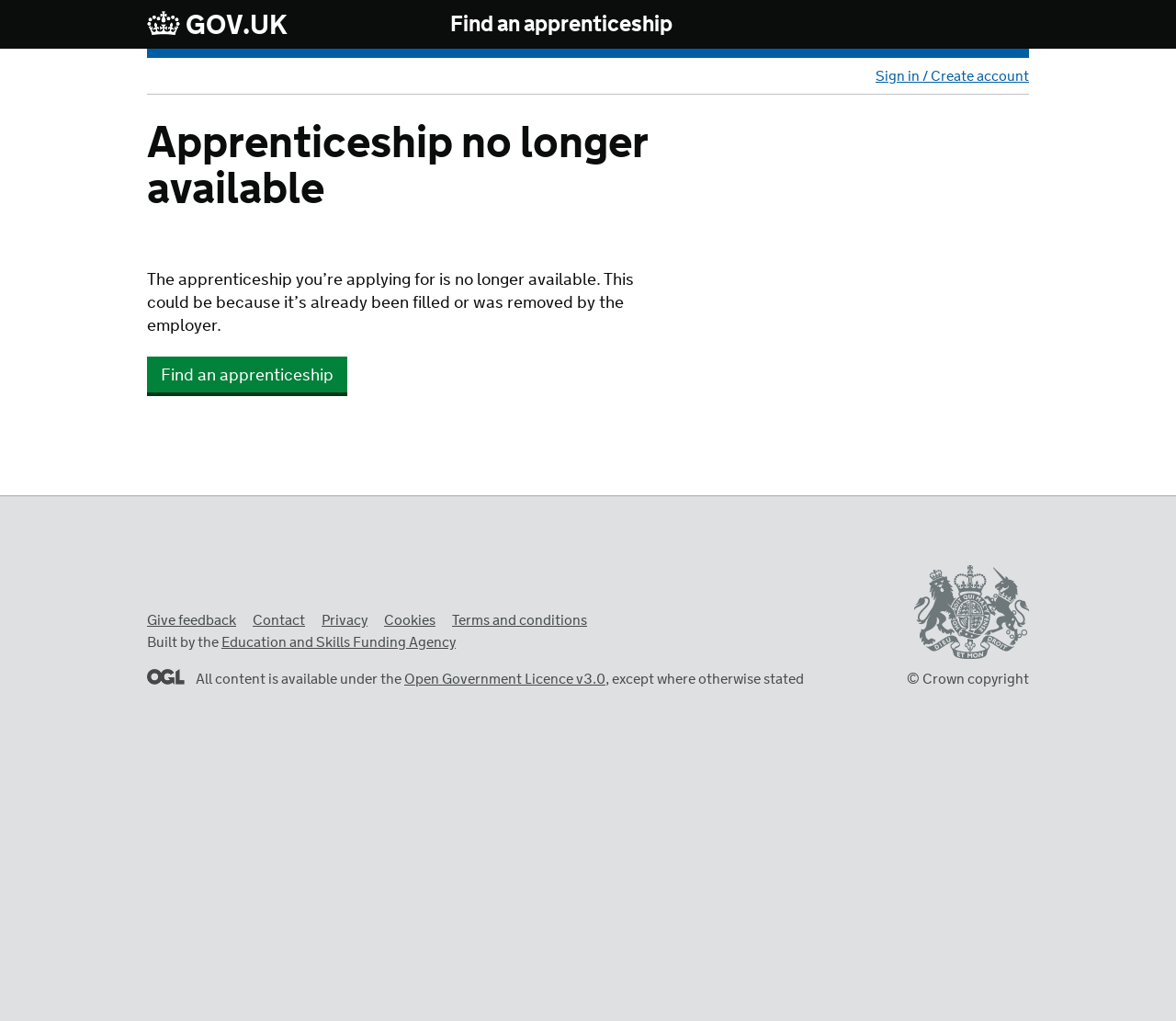What is the copyright information for this webpage?
Please use the image to provide a one-word or short phrase answer.

Crown copyright